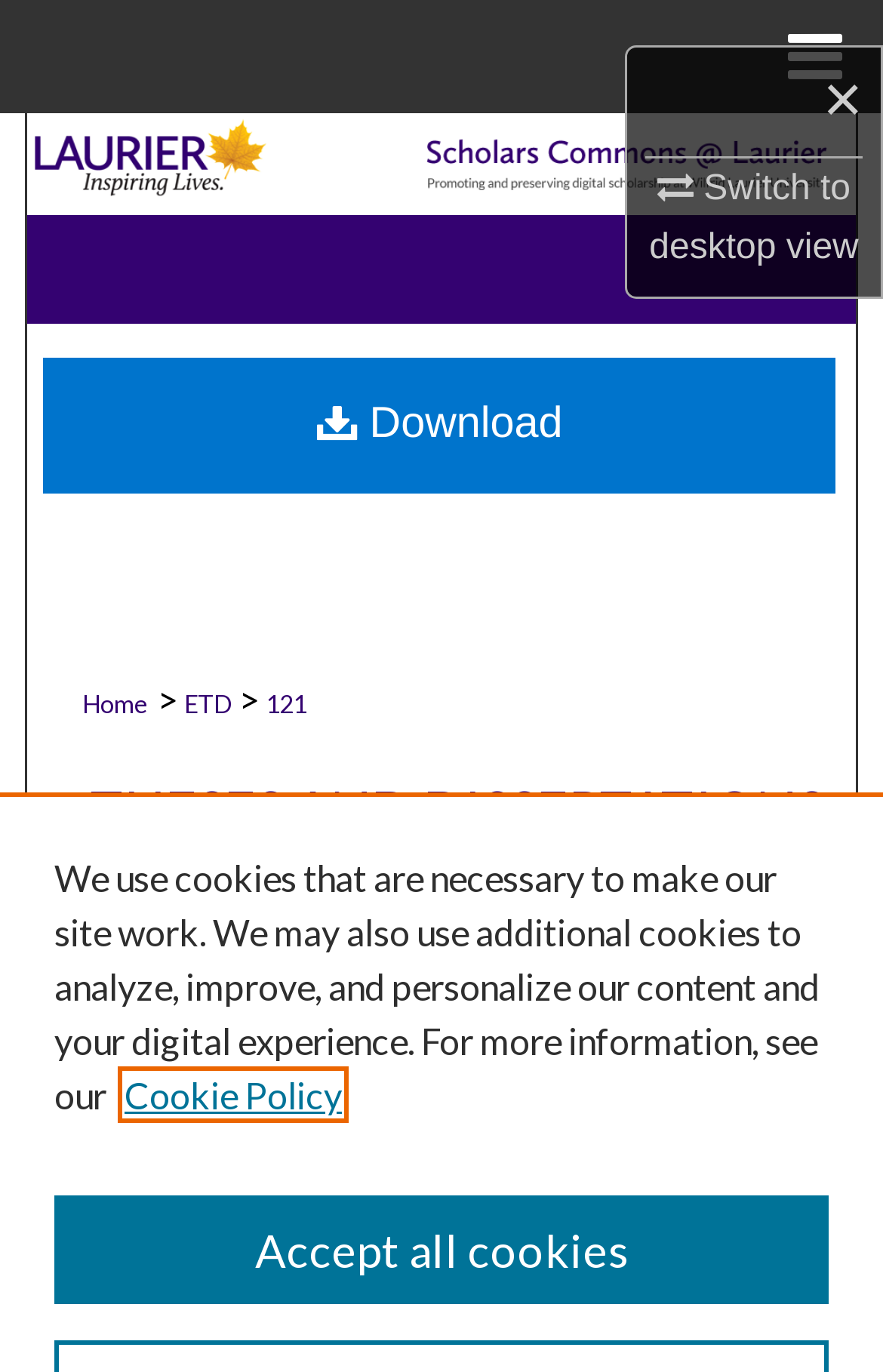Please find the top heading of the webpage and generate its text.

Thomas Scott's 'The Force of Truth': A diplomatic edition from the first and final editions with introduction and notes